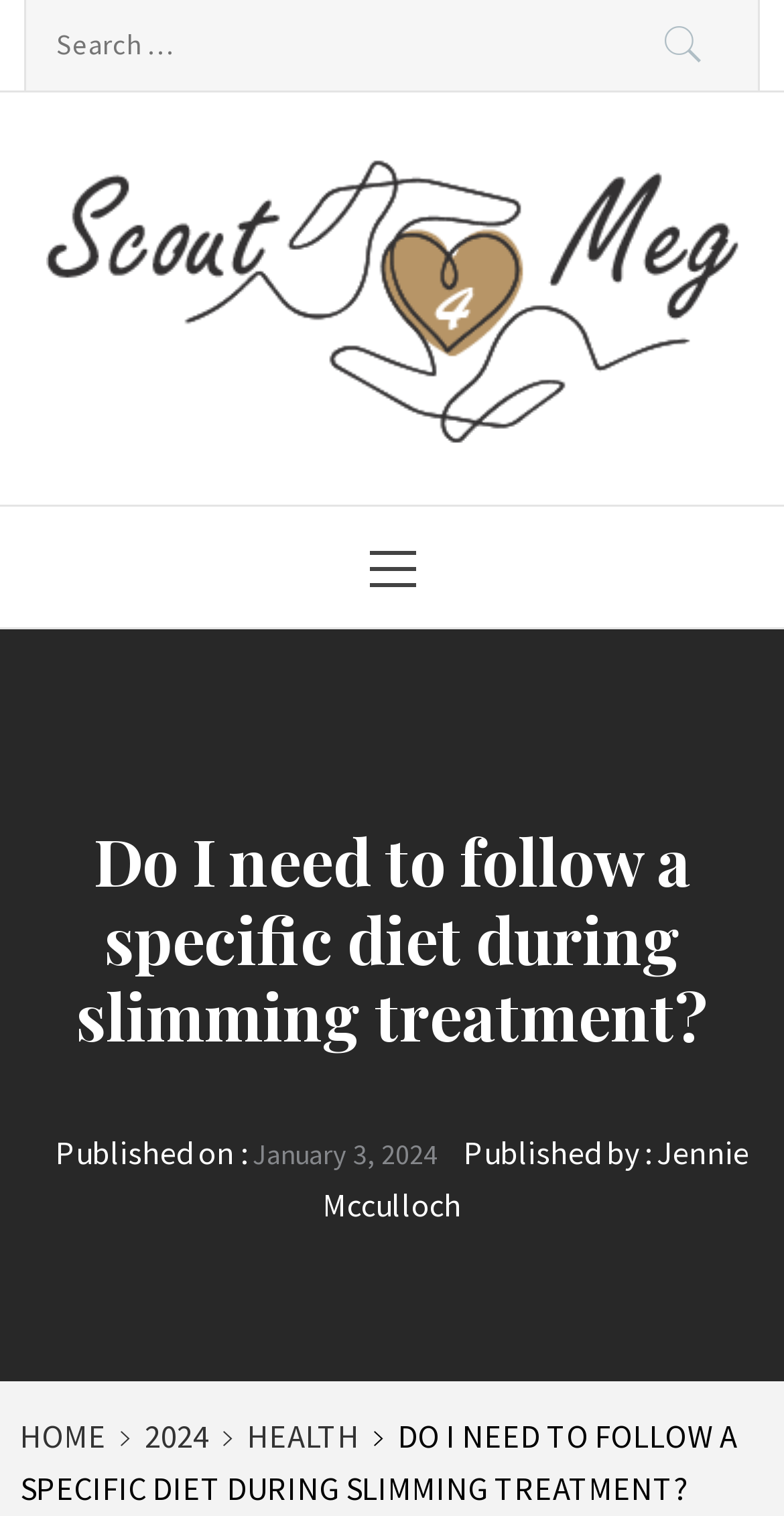What is the purpose of the search box at the top of the page?
Examine the screenshot and reply with a single word or phrase.

To search for content